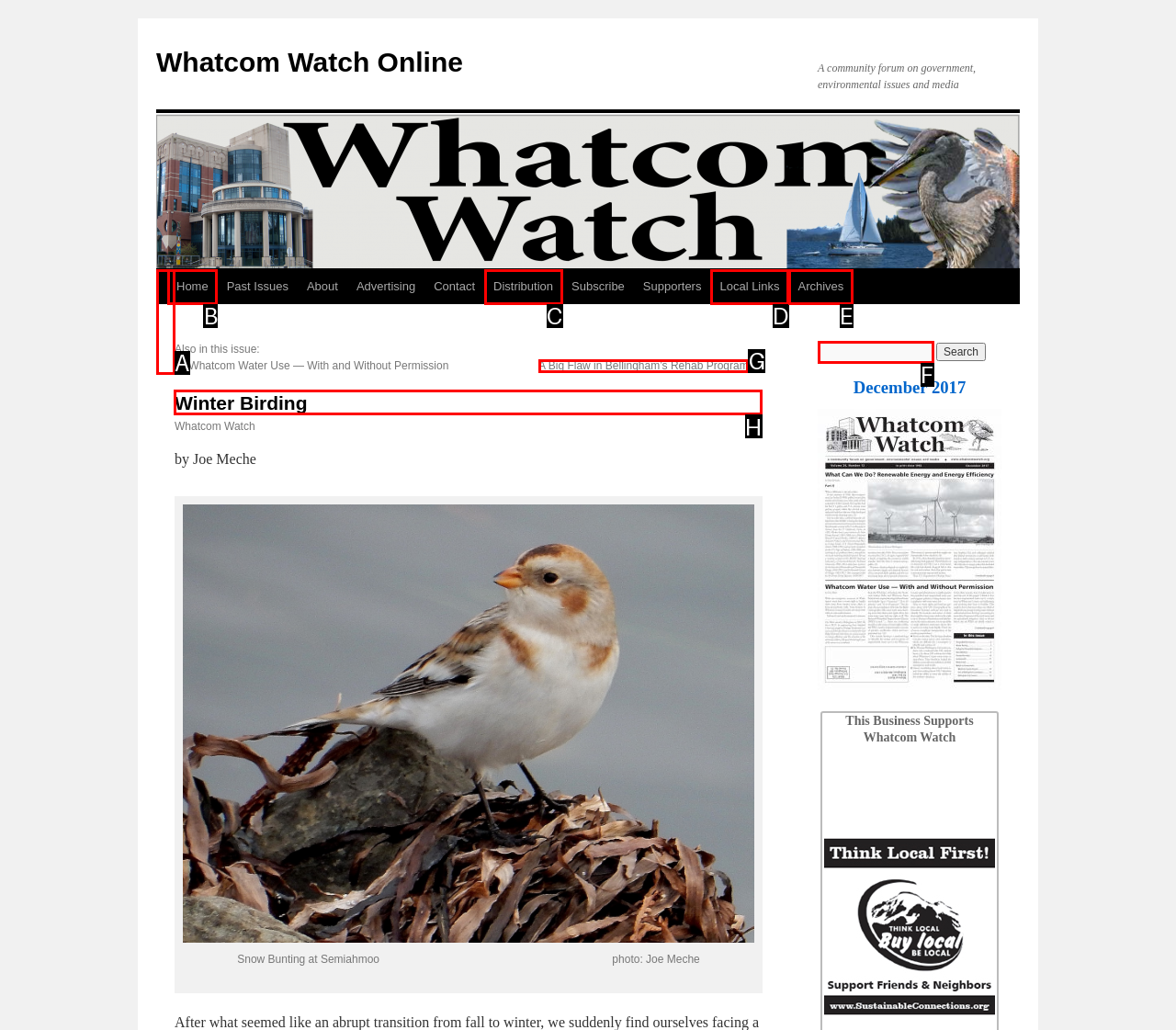Select the right option to accomplish this task: read Winter Birding article. Reply with the letter corresponding to the correct UI element.

H